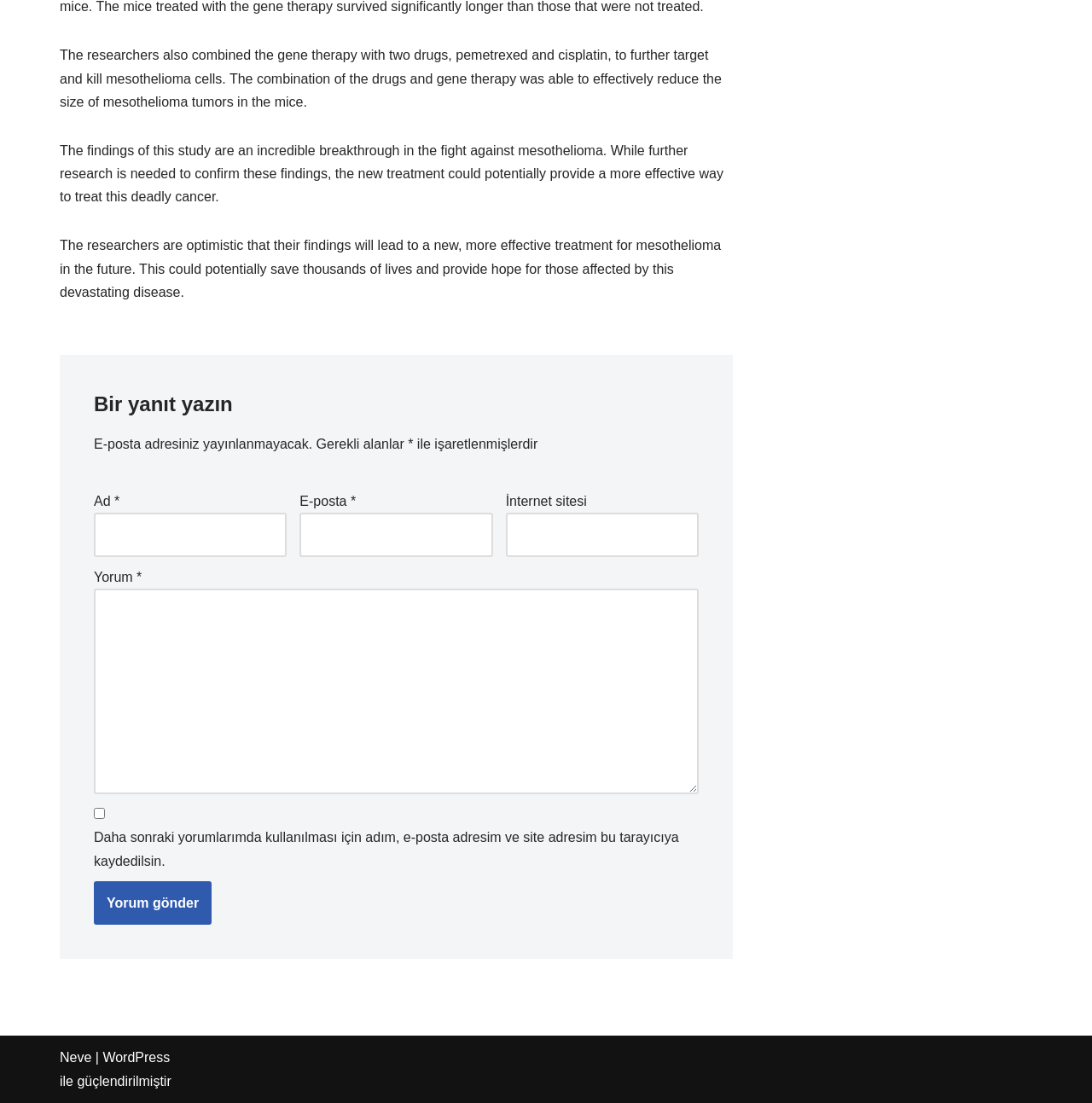What is the language of the webpage?
Ensure your answer is thorough and detailed.

The webpage contains text in Turkish, such as 'Bir yanıt yazın' (which means 'Write a response') and 'İnternet sitesi' (which means 'Website'). This suggests that the language of the webpage is Turkish.